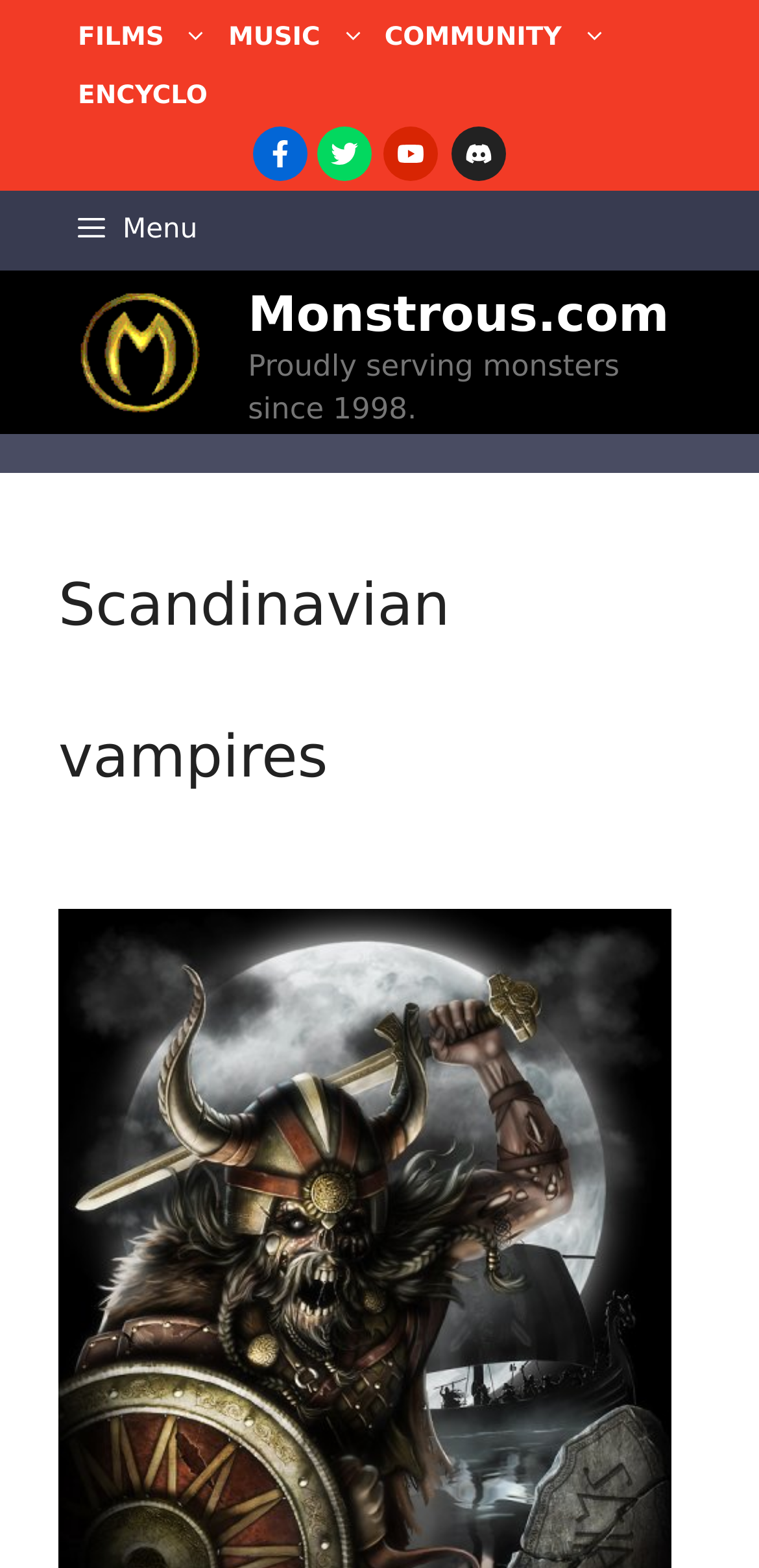From the webpage screenshot, predict the bounding box of the UI element that matches this description: "aria-label="Share on pinterest"".

None